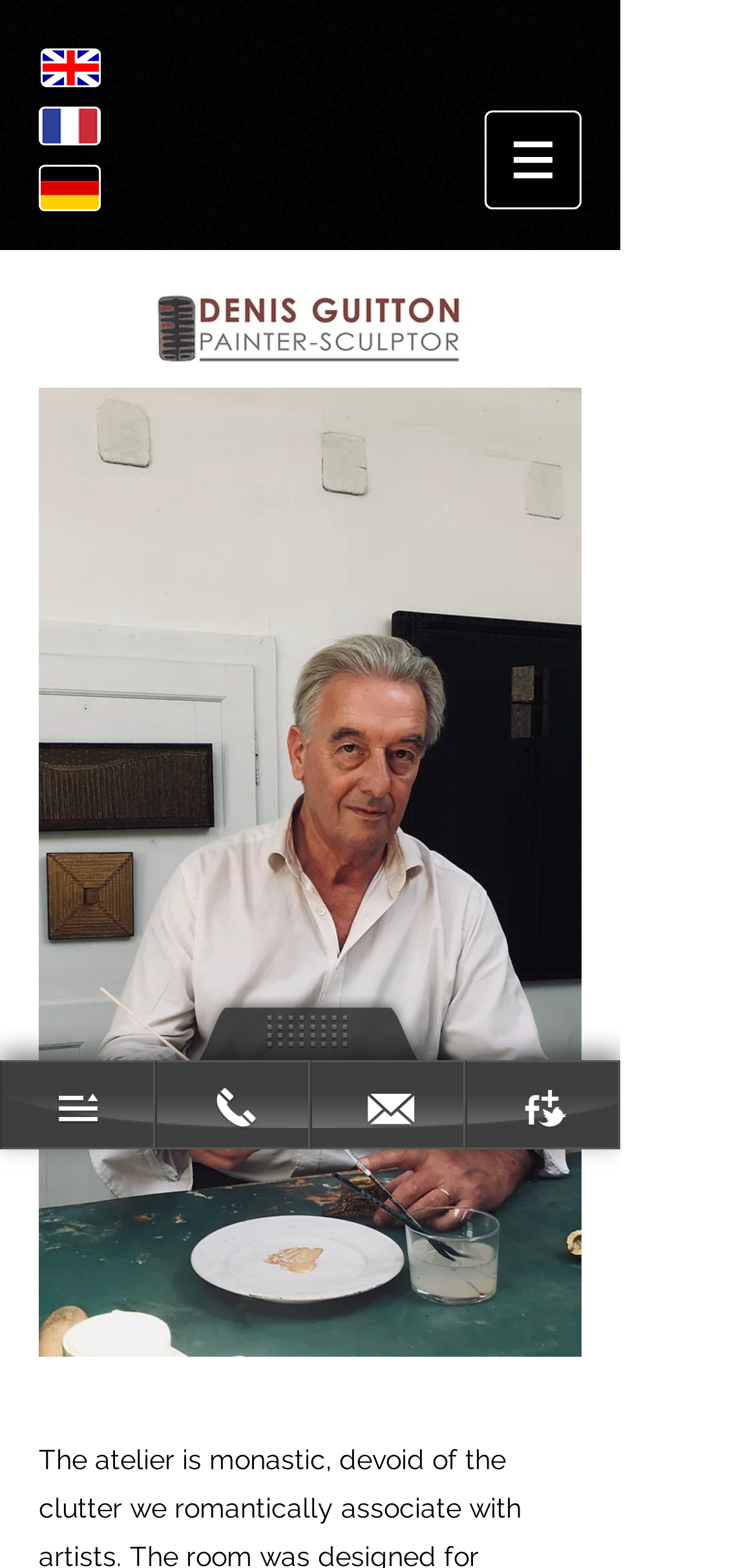What is the nationality of the person in the image?
Look at the image and provide a short answer using one word or a phrase.

French